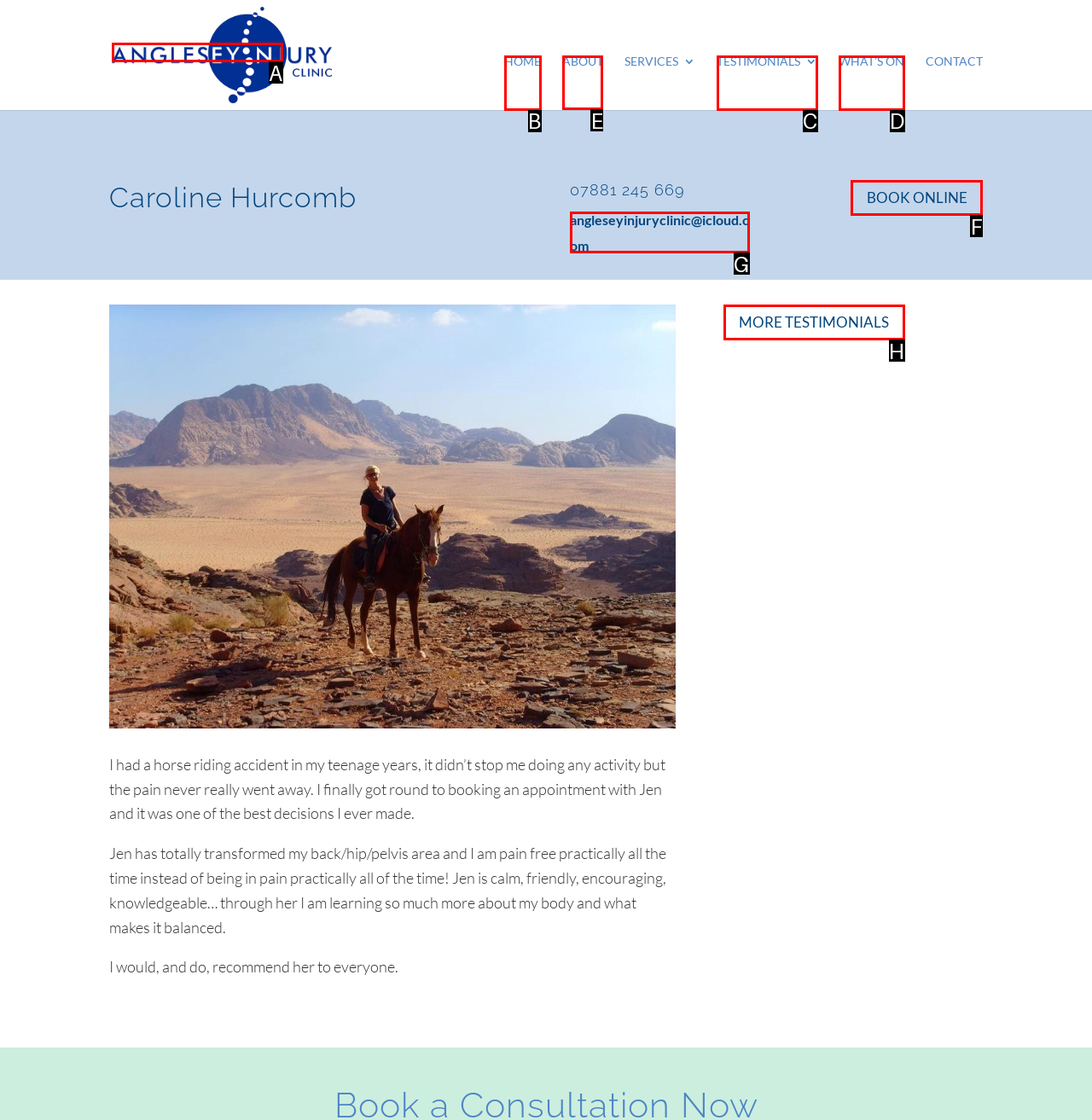For the instruction: Click the ABOUT link, which HTML element should be clicked?
Respond with the letter of the appropriate option from the choices given.

E